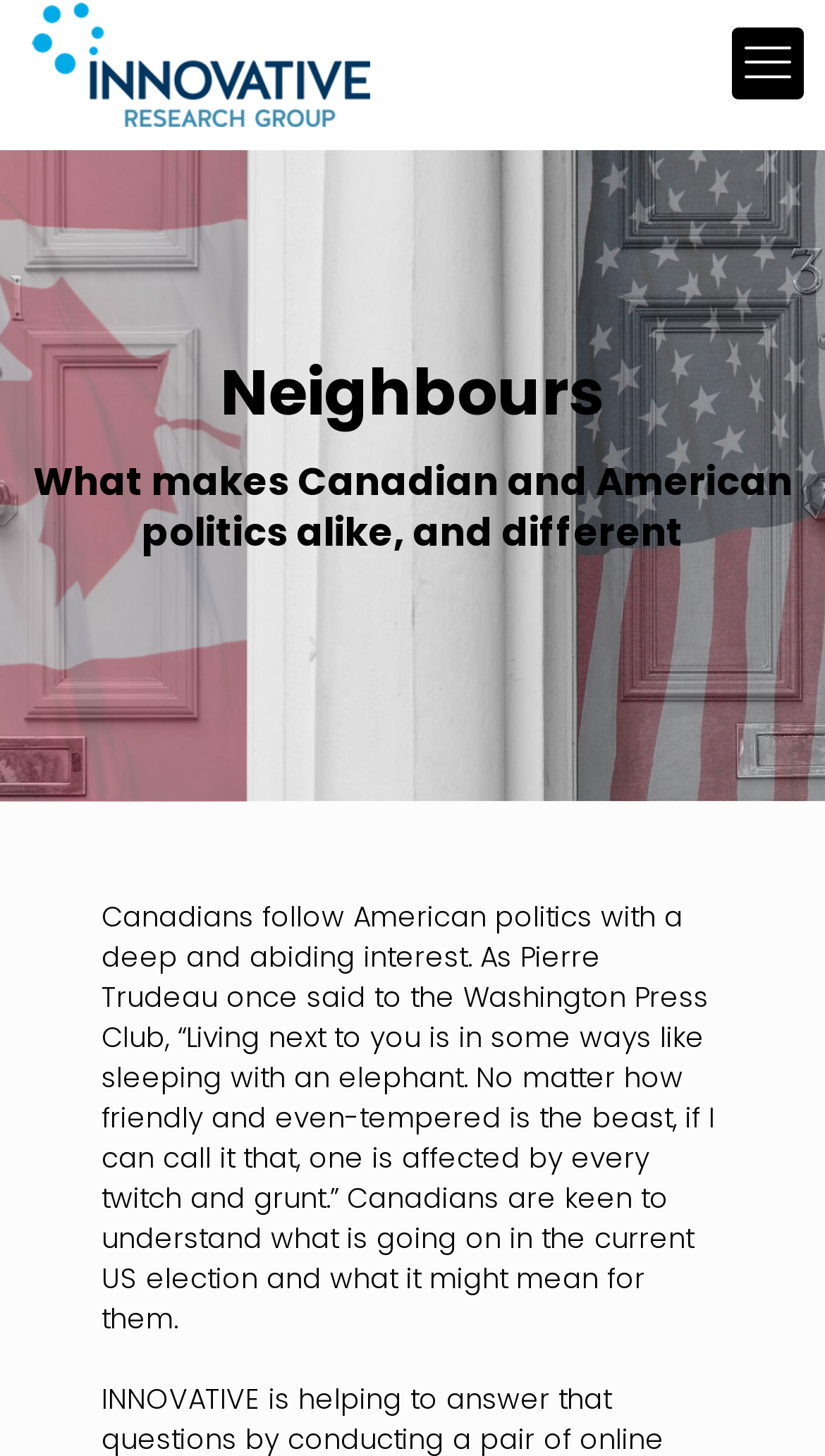What is the topic of the current research?
Using the image, answer in one word or phrase.

Canadian and American politics